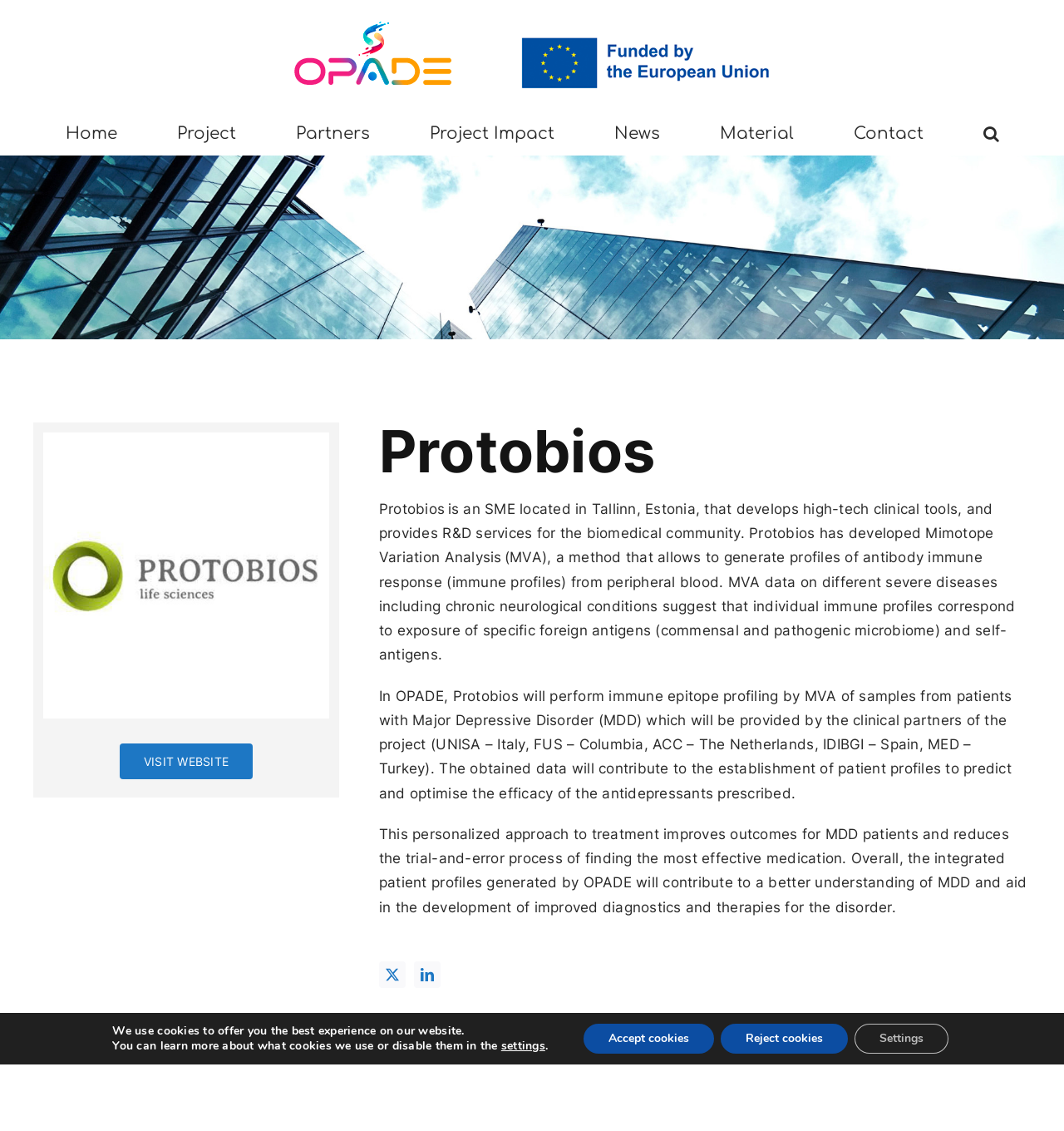What is the goal of OPADE project?
Please answer using one word or phrase, based on the screenshot.

Personalized treatment for MDD patients